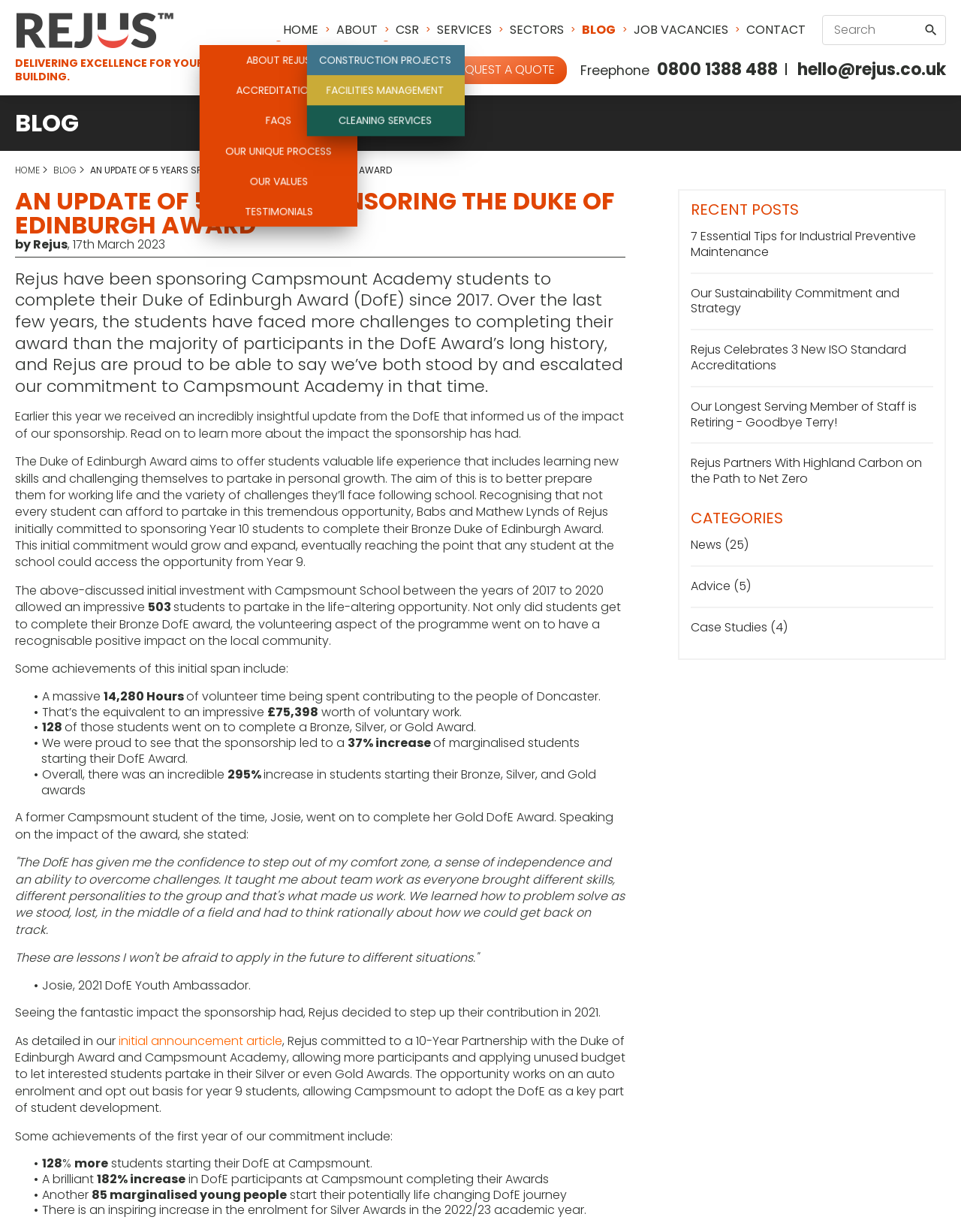Generate the text of the webpage's primary heading.

AN UPDATE OF 5 YEARS SPONSORING THE DUKE OF EDINBURGH AWARD